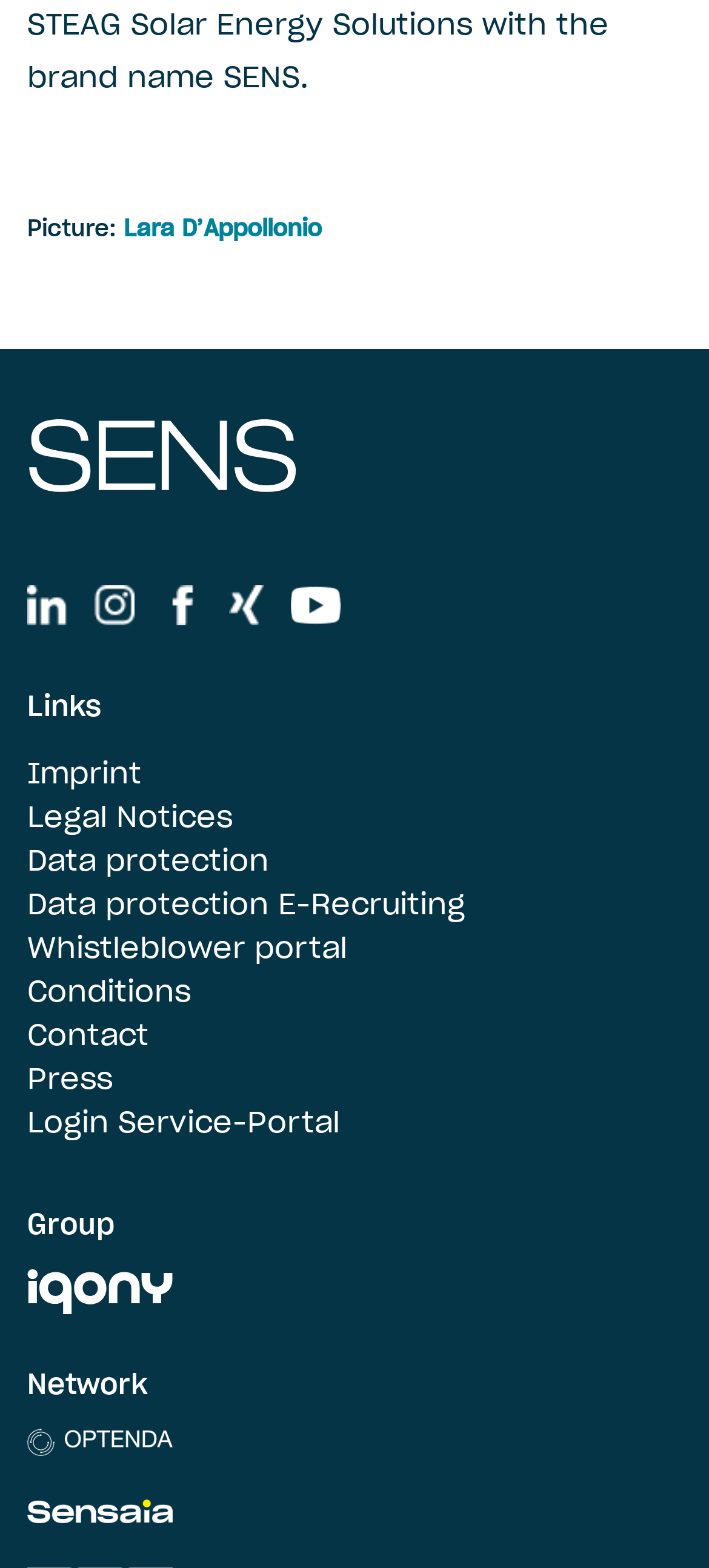How many social media links are there?
Answer the question using a single word or phrase, according to the image.

5